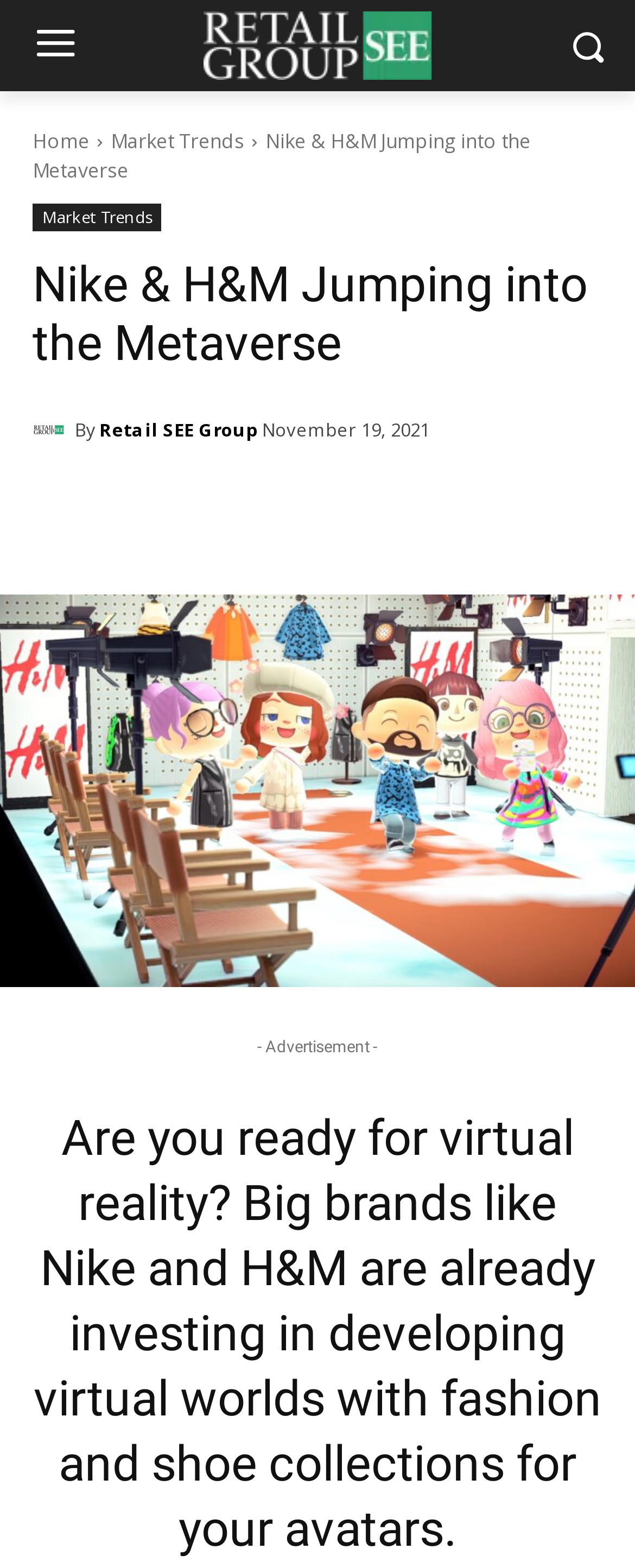Can you extract the headline from the webpage for me?

Nike & H&M Jumping into the Metaverse